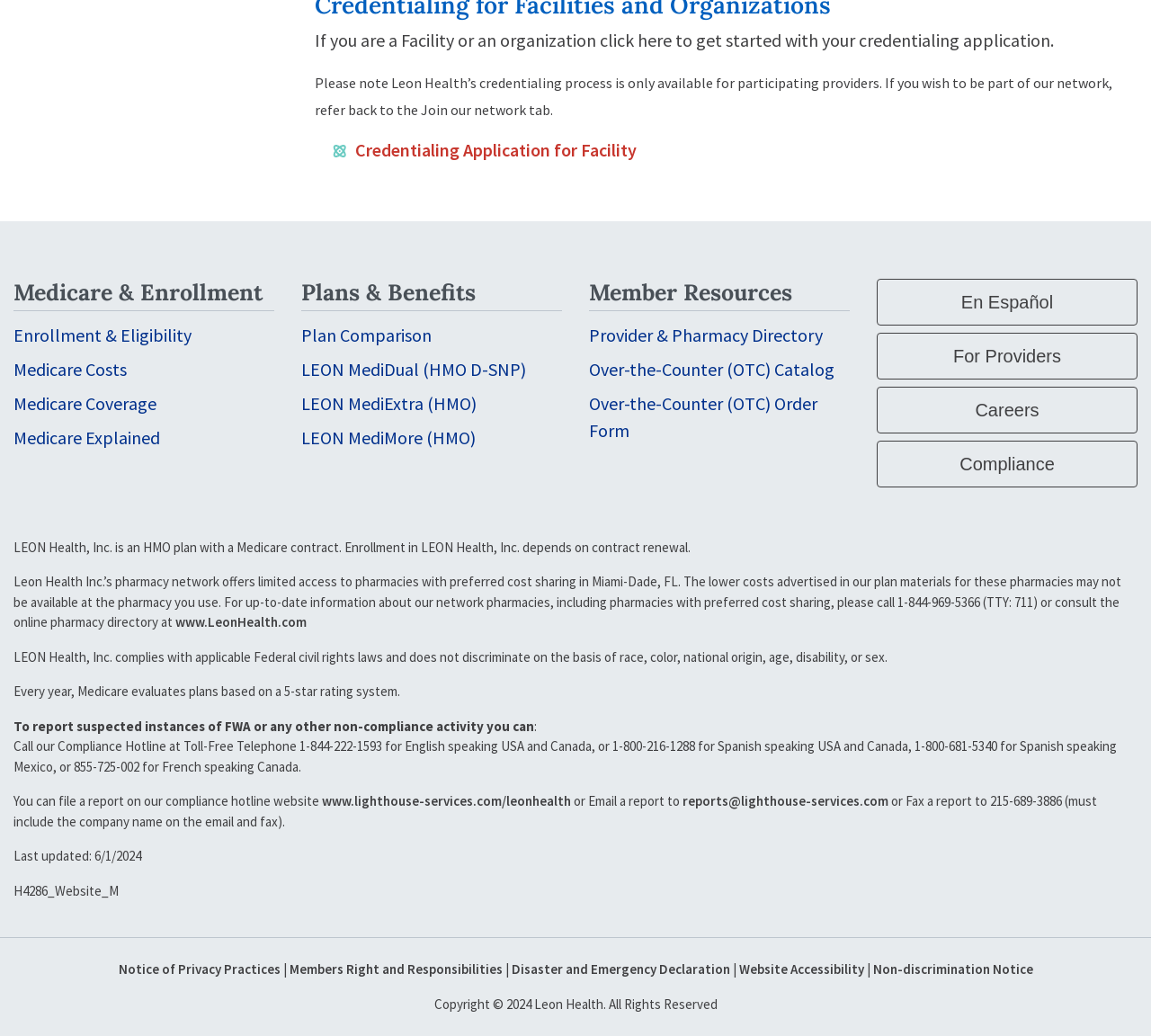What is the copyright year mentioned at the bottom of the webpage?
Give a single word or phrase as your answer by examining the image.

2024